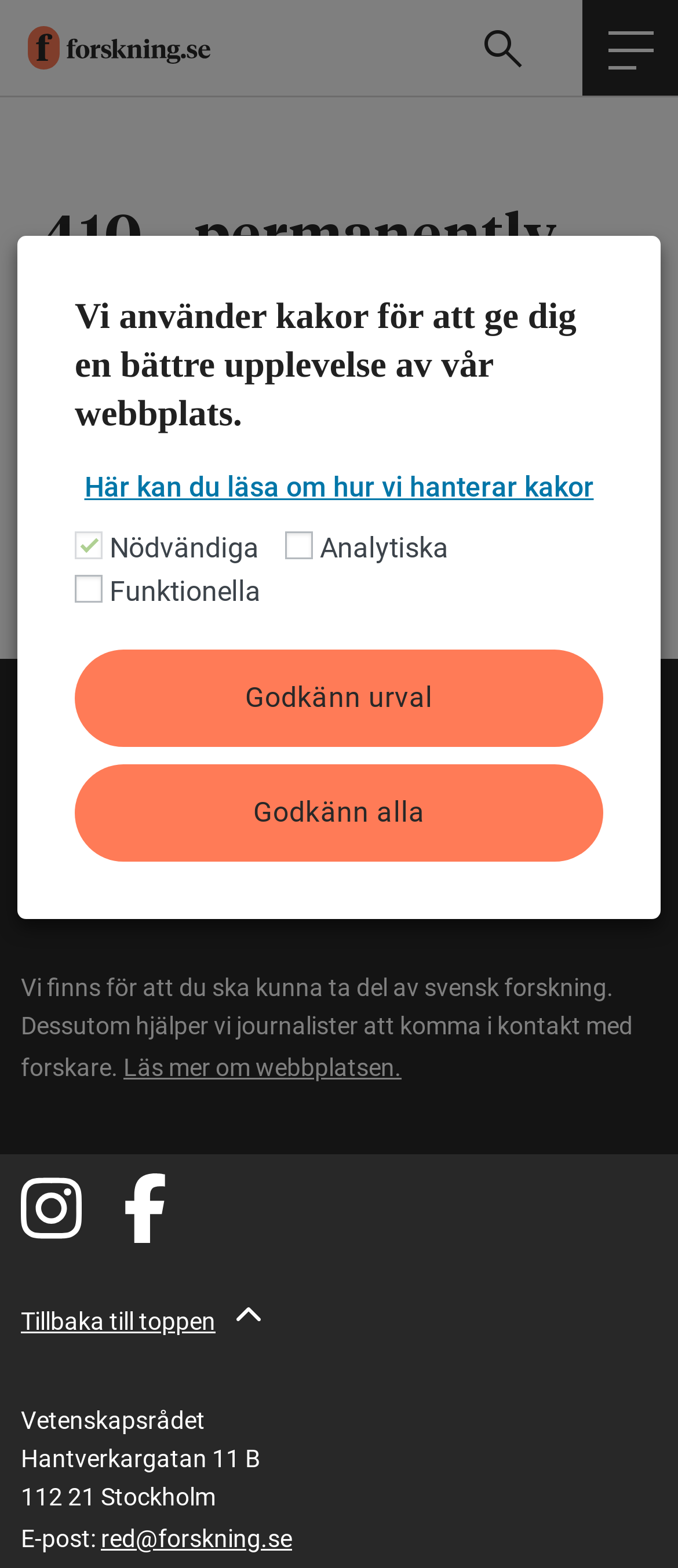Refer to the image and answer the question with as much detail as possible: What is the purpose of the website?

I determined the purpose of the website by looking at the static text elements on the webpage, which mention providing information about Swedish research and helping journalists contact researchers. This suggests that the website's purpose is to provide information about Swedish research.